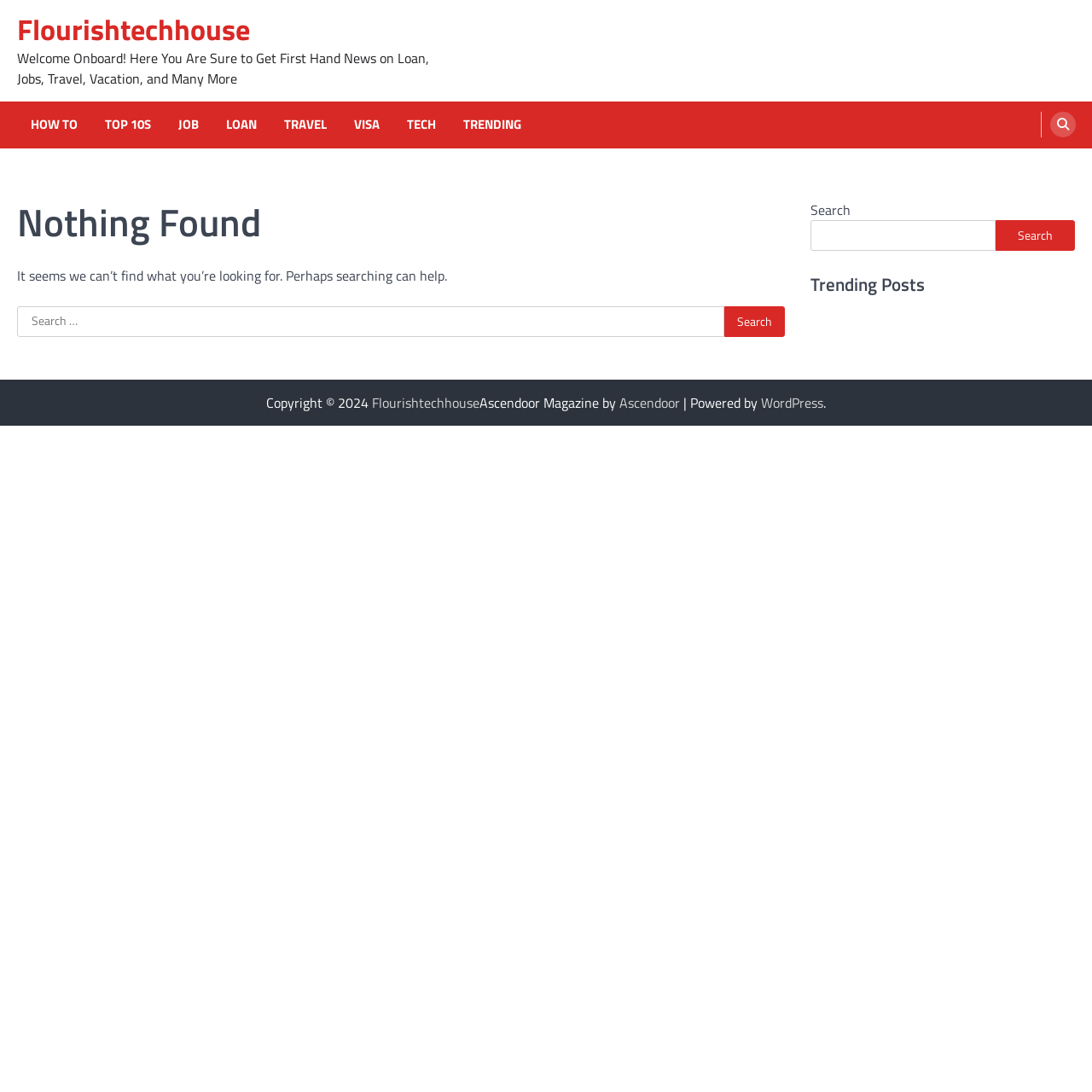What is the purpose of the search box?
Look at the screenshot and provide an in-depth answer.

I inferred the purpose of the search box by looking at its location and the surrounding elements. The search box is located below the heading 'Nothing Found' and has a label 'Search for:', which suggests that it is meant to help users find content on the website.